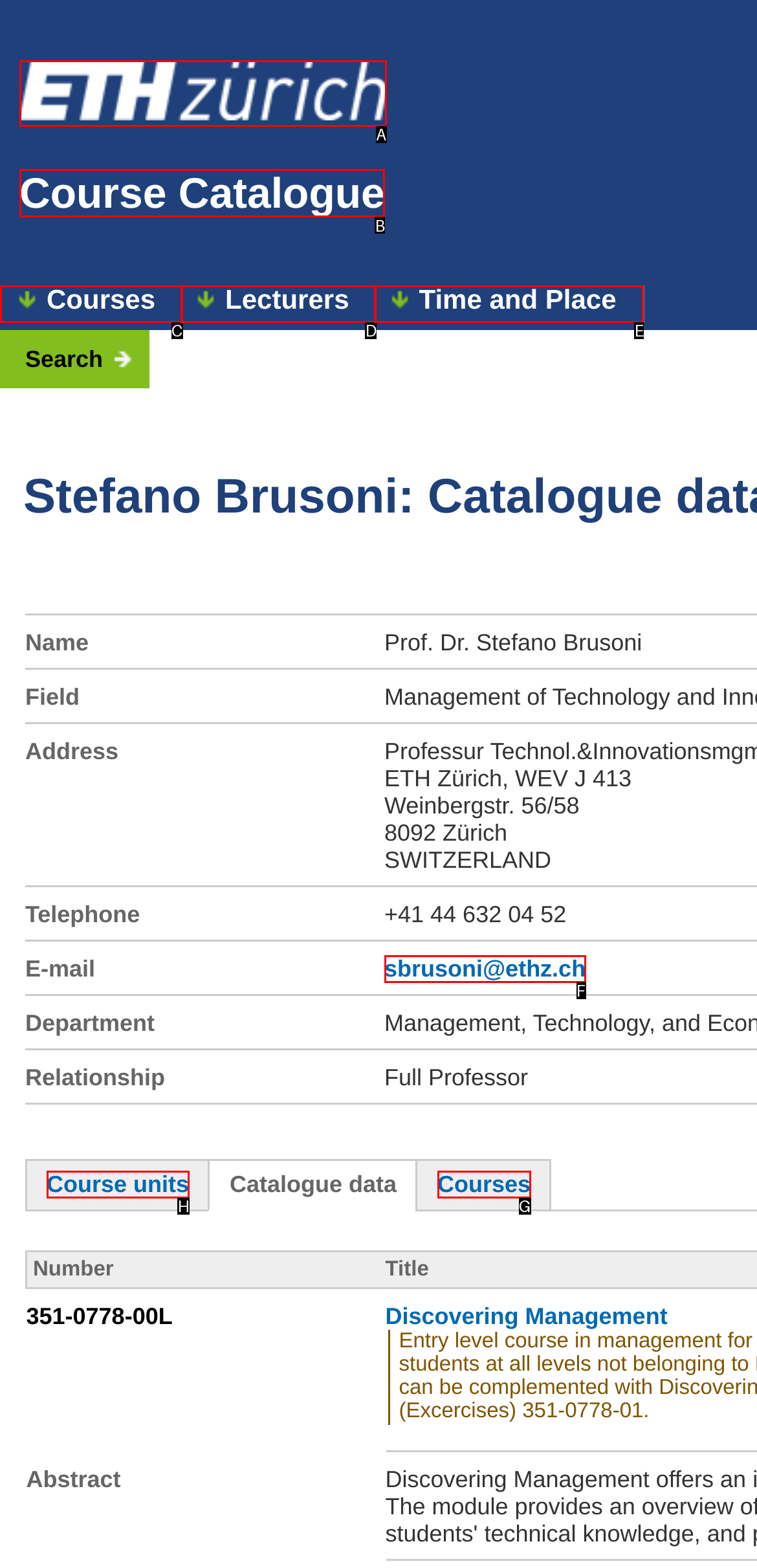Indicate which lettered UI element to click to fulfill the following task: view course units
Provide the letter of the correct option.

H